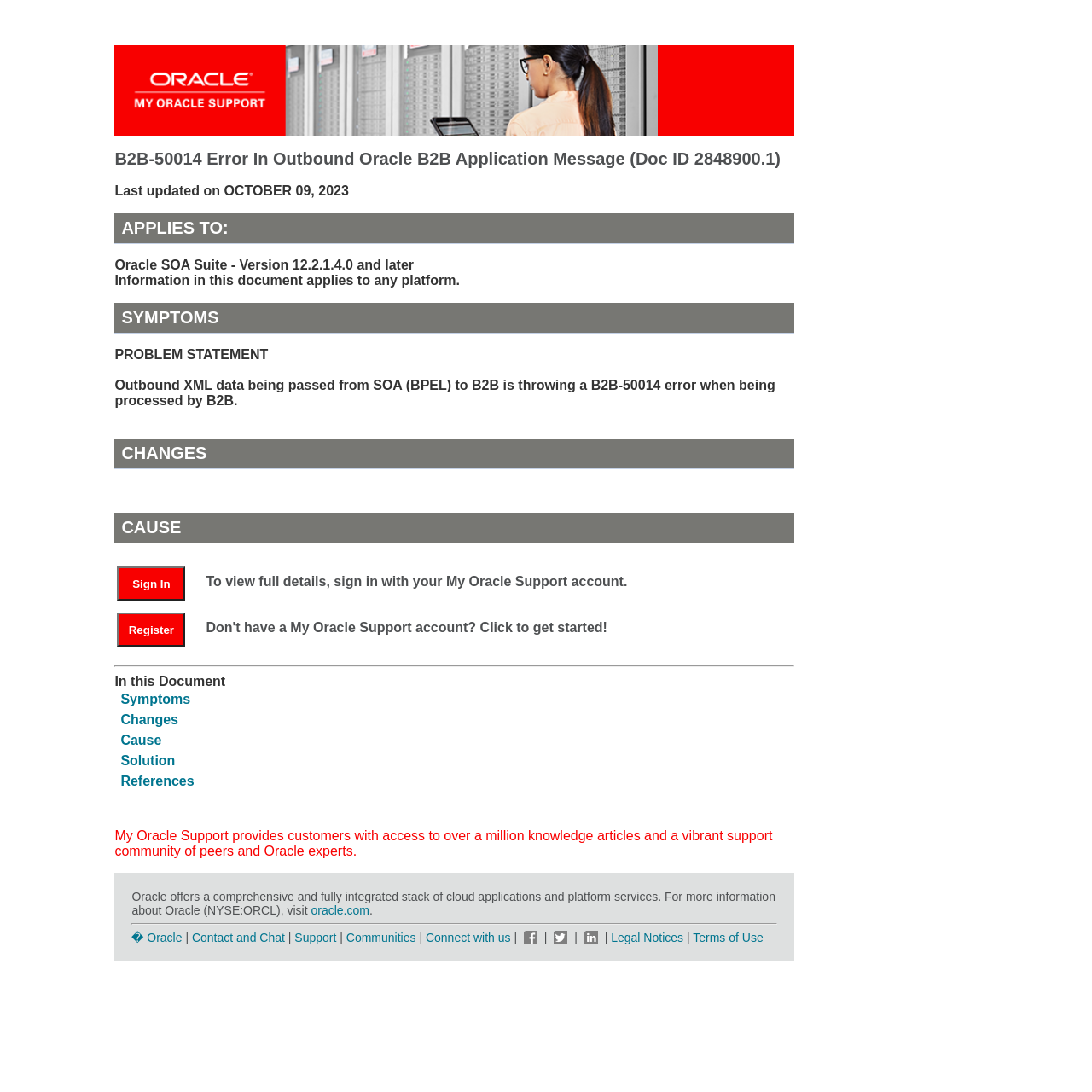Please look at the image and answer the question with a detailed explanation: How many sections are there in the document?

The sections in the document can be identified by the heading elements. There are five sections: 'APPLIES TO:', 'SYMPTOMS', 'CHANGES', 'CAUSE', and 'Solution'. Each section has a corresponding heading element, indicating the start of a new section.